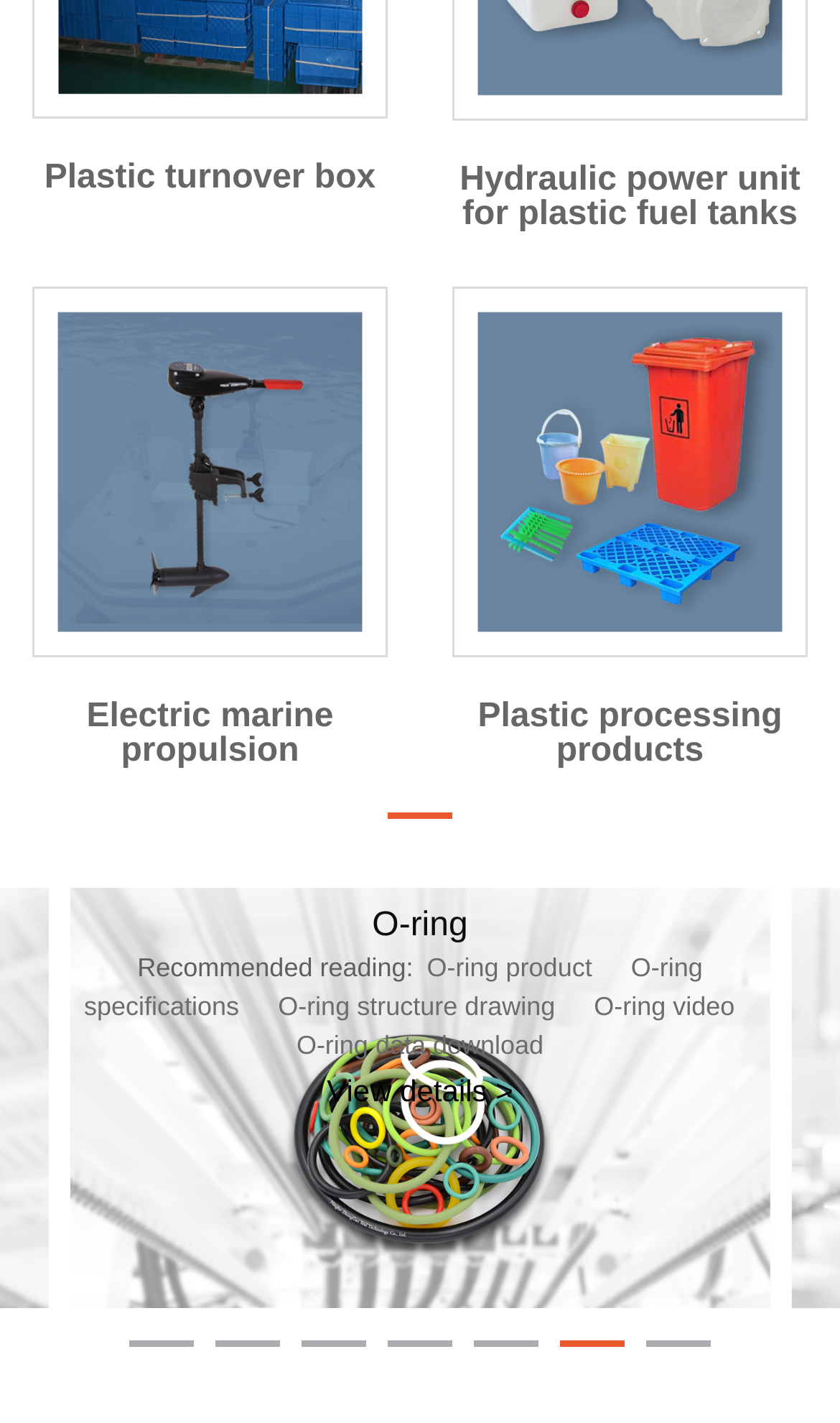What is the purpose of the button 'View details >'?
Look at the screenshot and respond with one word or a short phrase.

To view more details